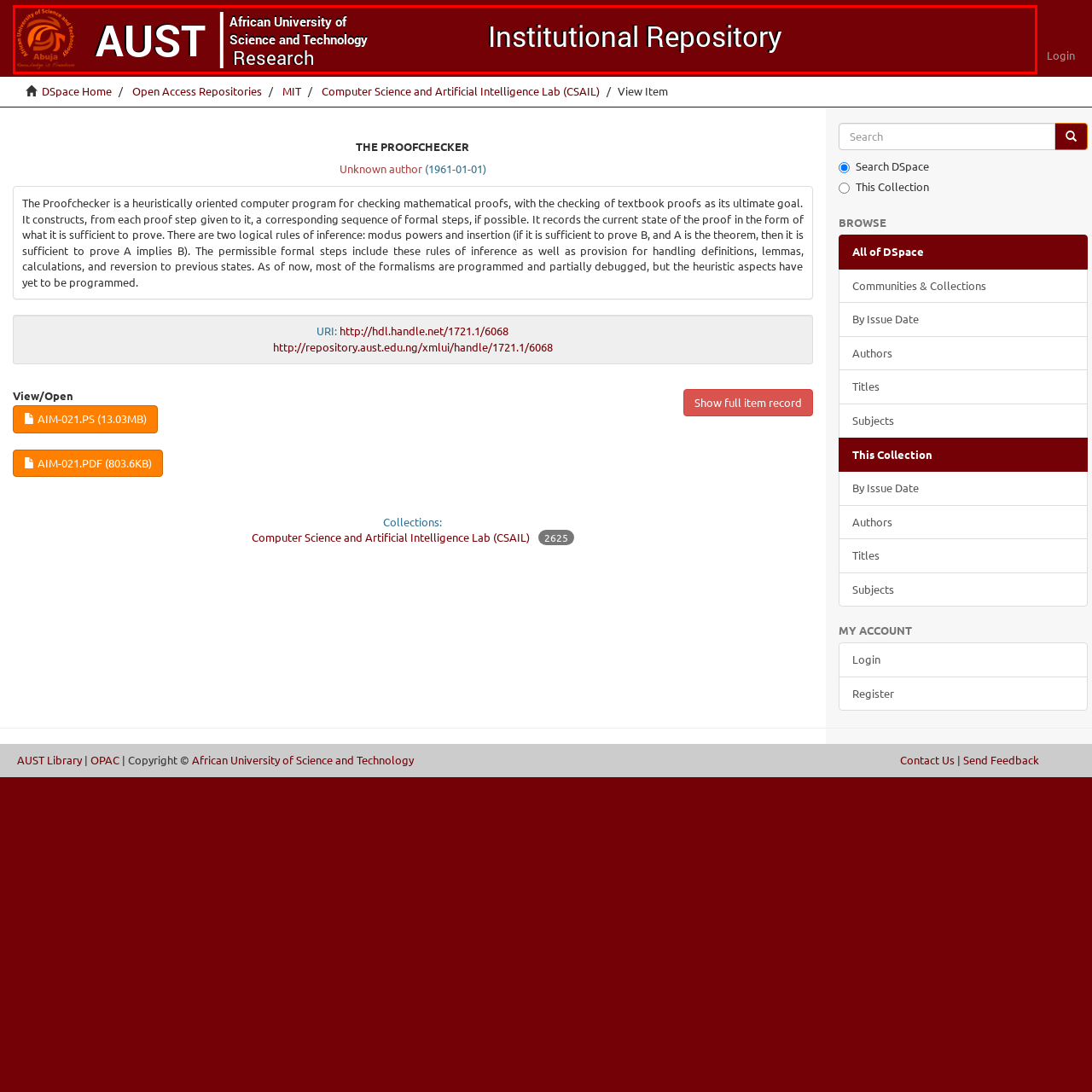What color scheme is used in the design?
Direct your attention to the image marked by the red bounding box and answer the question with a single word or phrase.

rich maroon